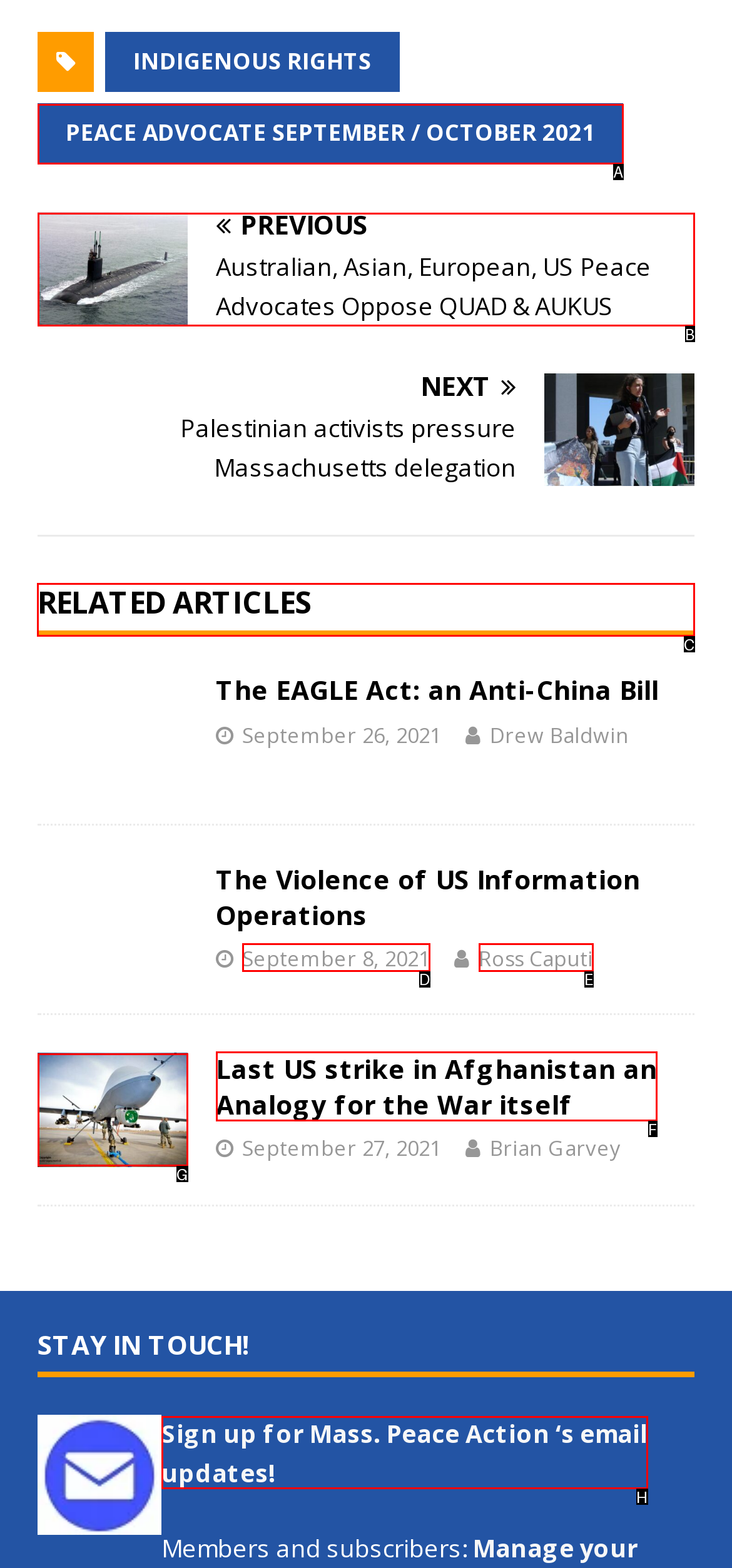To complete the task: Browse the 'RELATED ARTICLES' section, select the appropriate UI element to click. Respond with the letter of the correct option from the given choices.

C